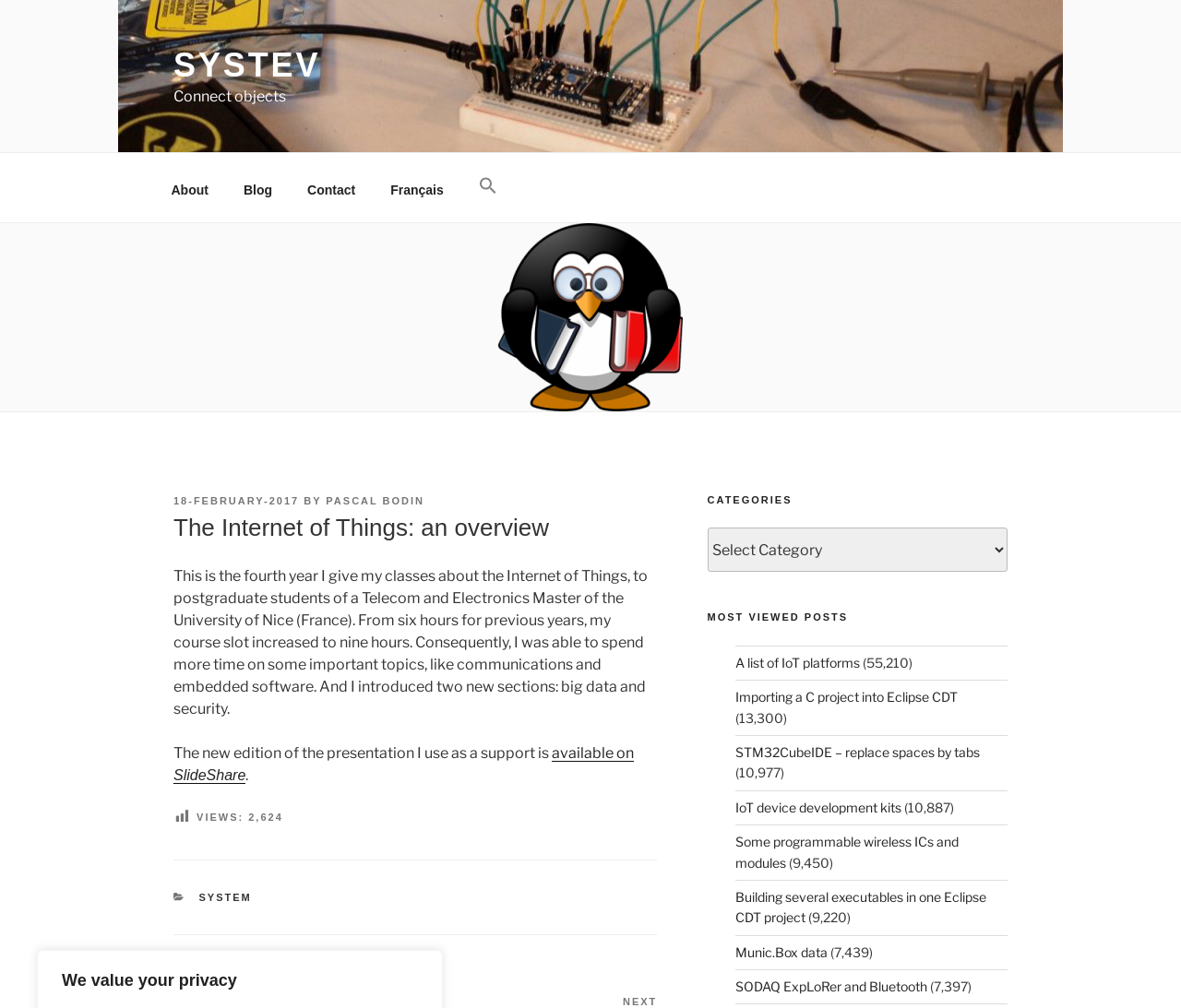What is the category of the post? Analyze the screenshot and reply with just one word or a short phrase.

SYSTEM